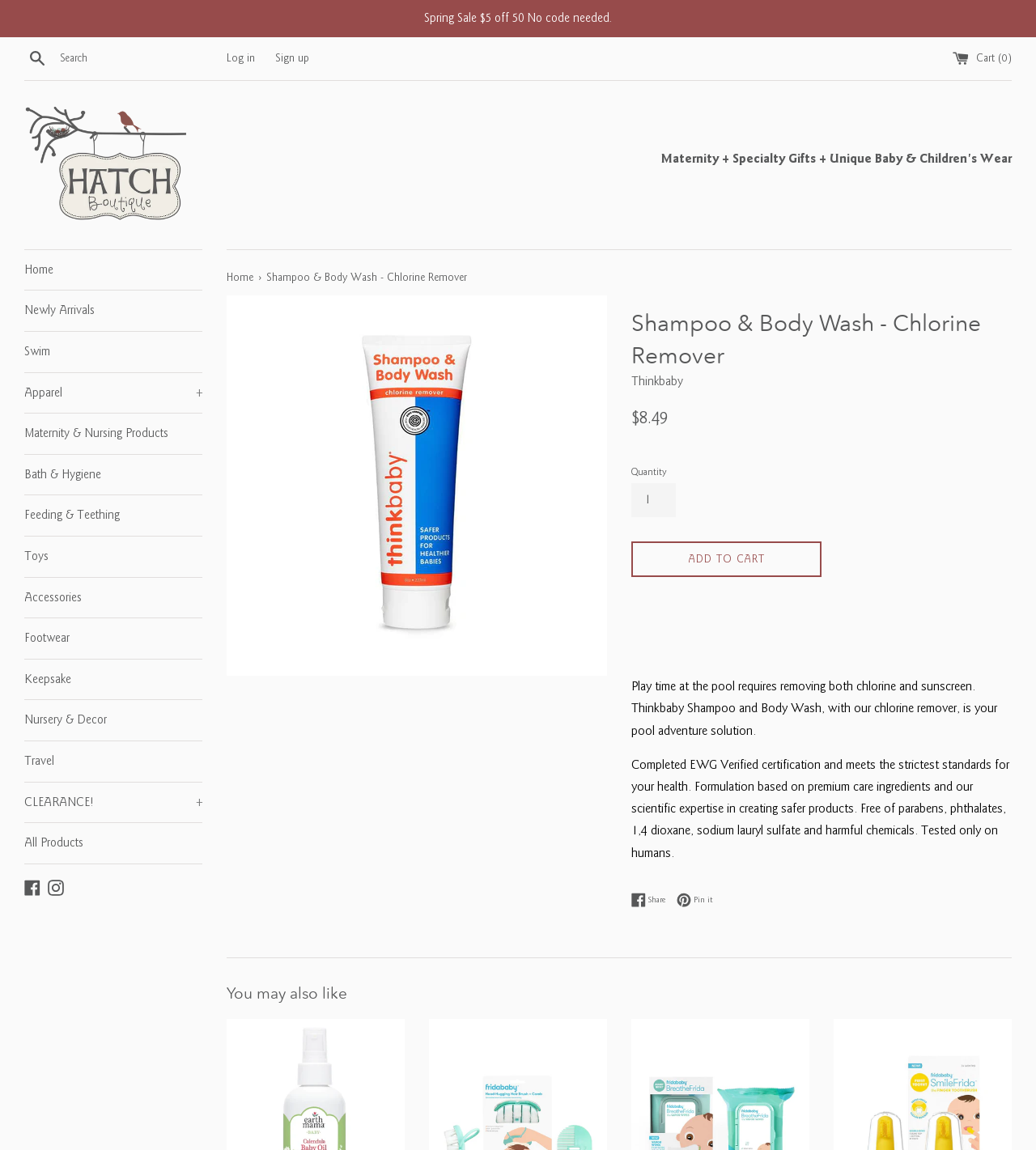Please locate and generate the primary heading on this webpage.

Shampoo & Body Wash - Chlorine Remover